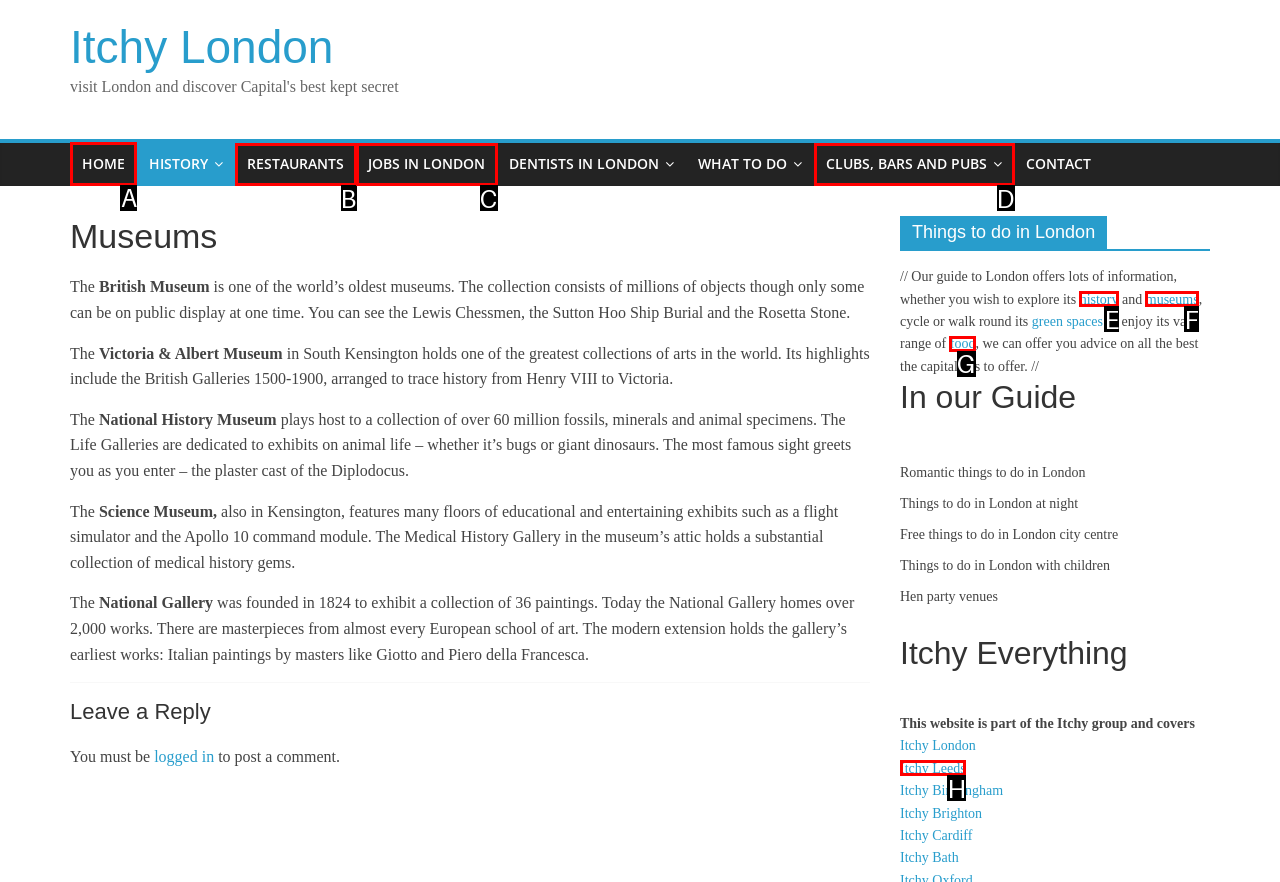Indicate the letter of the UI element that should be clicked to accomplish the task: Click on HOME. Answer with the letter only.

A